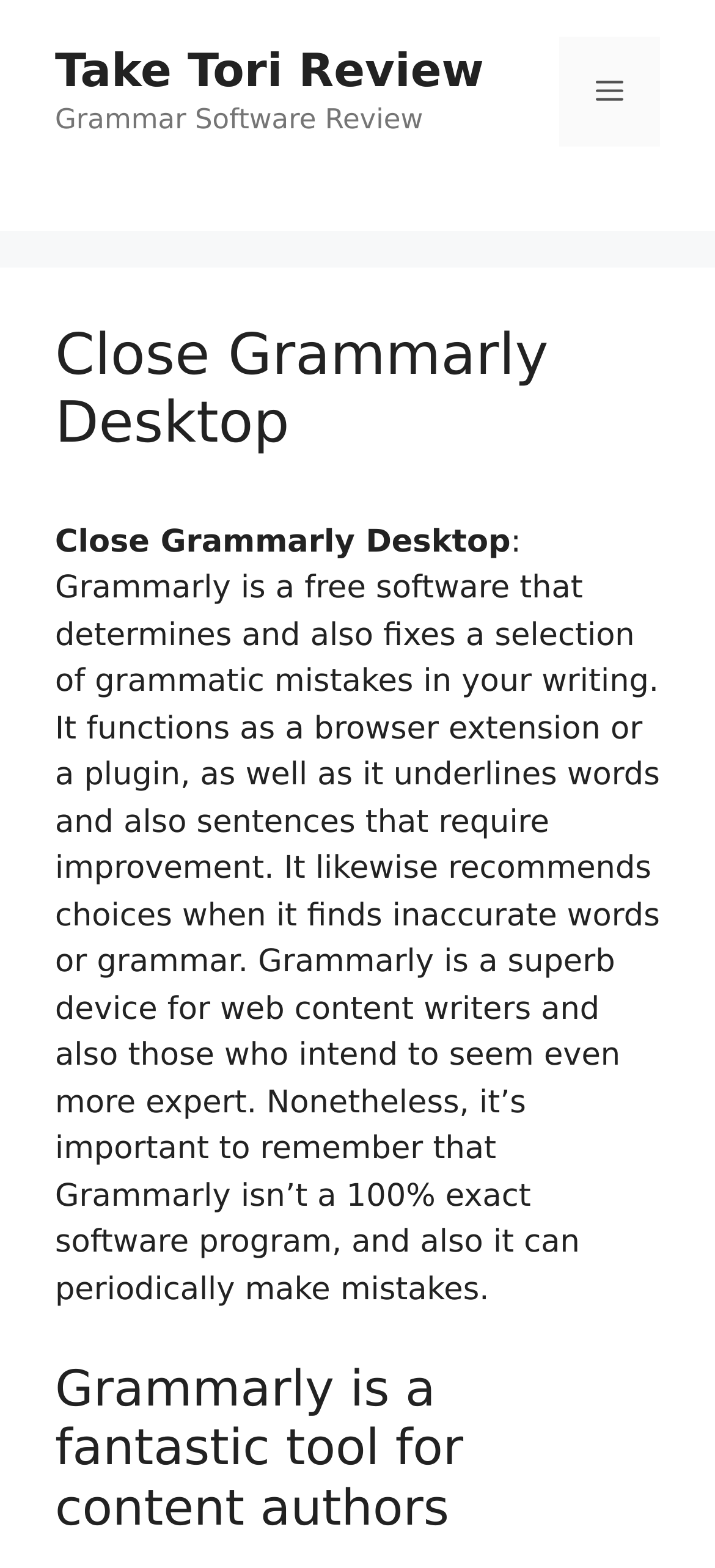Locate the bounding box of the UI element based on this description: "Menu". Provide four float numbers between 0 and 1 as [left, top, right, bottom].

[0.782, 0.023, 0.923, 0.093]